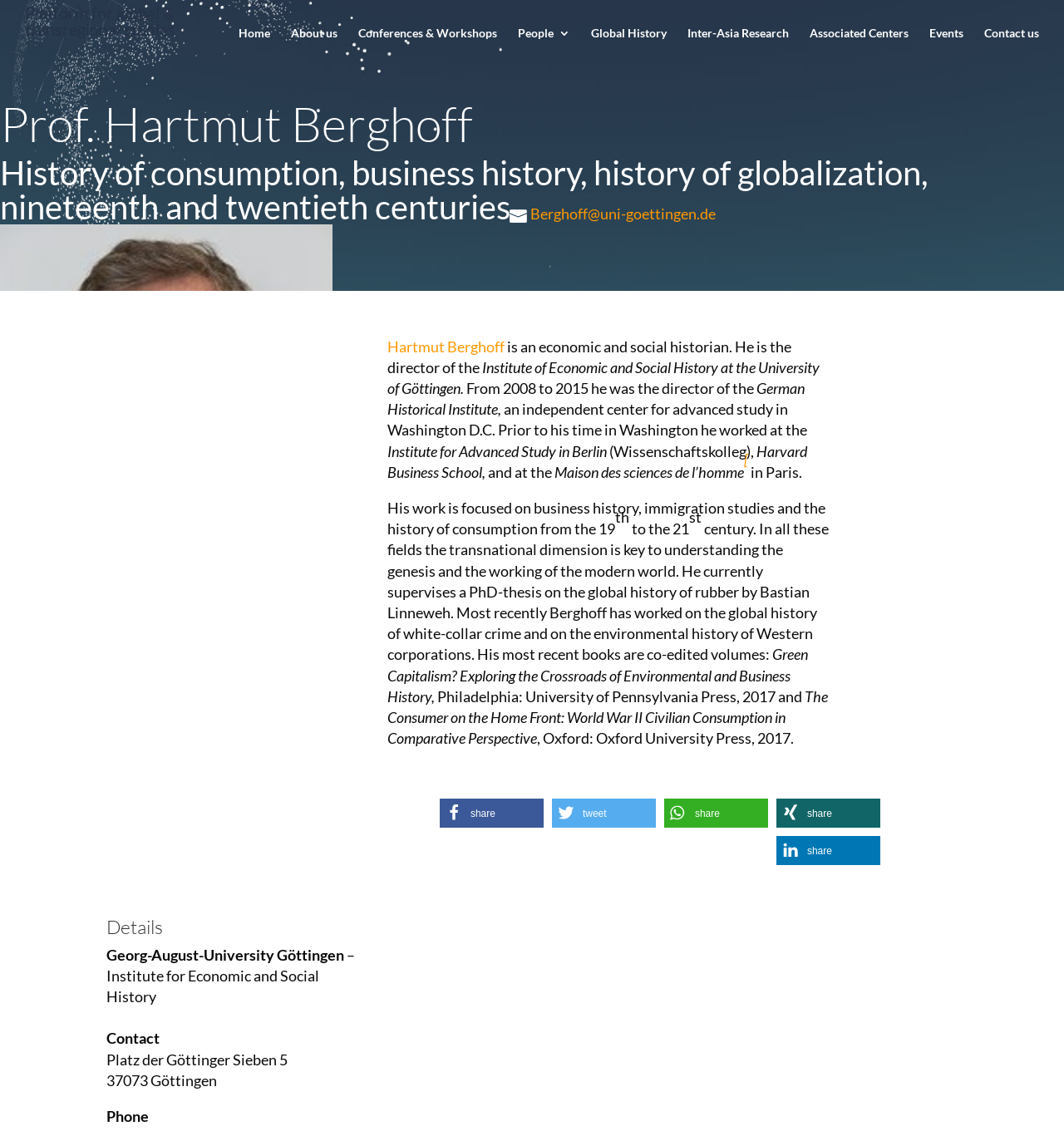What is the address of the institute where the professor works?
Look at the webpage screenshot and answer the question with a detailed explanation.

The address of the institute can be found in the static text elements with the texts 'Platz der Göttinger Sieben 5' and '37073 Göttingen'.